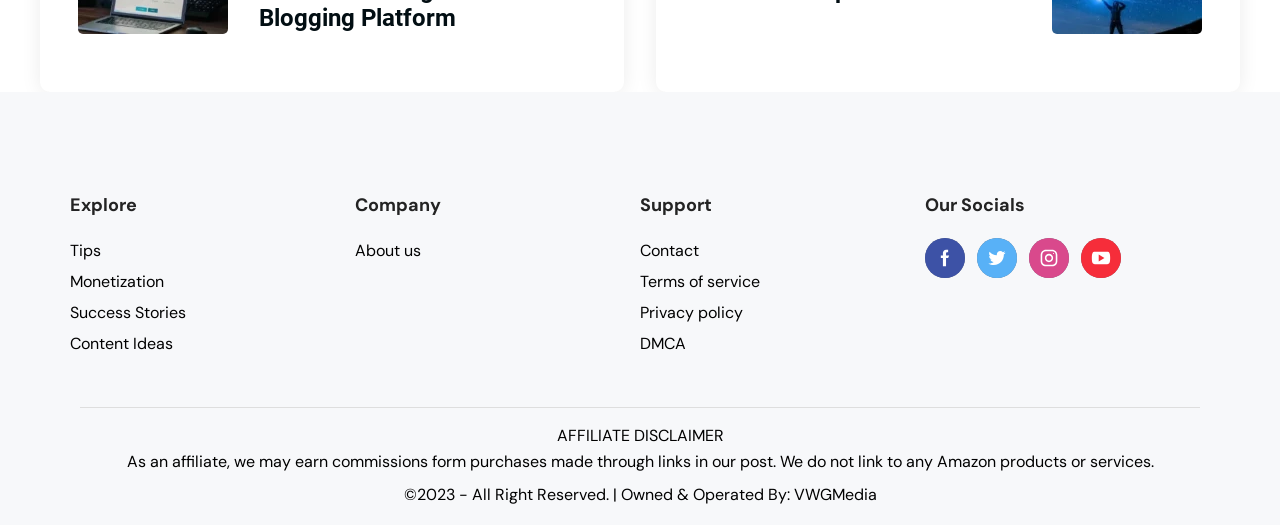How many social media icons are displayed?
We need a detailed and meticulous answer to the question.

I counted the number of image elements under the 'Our Socials' heading, which are located at coordinates [0.723, 0.453, 0.754, 0.529], [0.763, 0.453, 0.795, 0.529], [0.804, 0.453, 0.835, 0.529], and [0.845, 0.453, 0.876, 0.529]. There are four image elements, which I assume are social media icons.